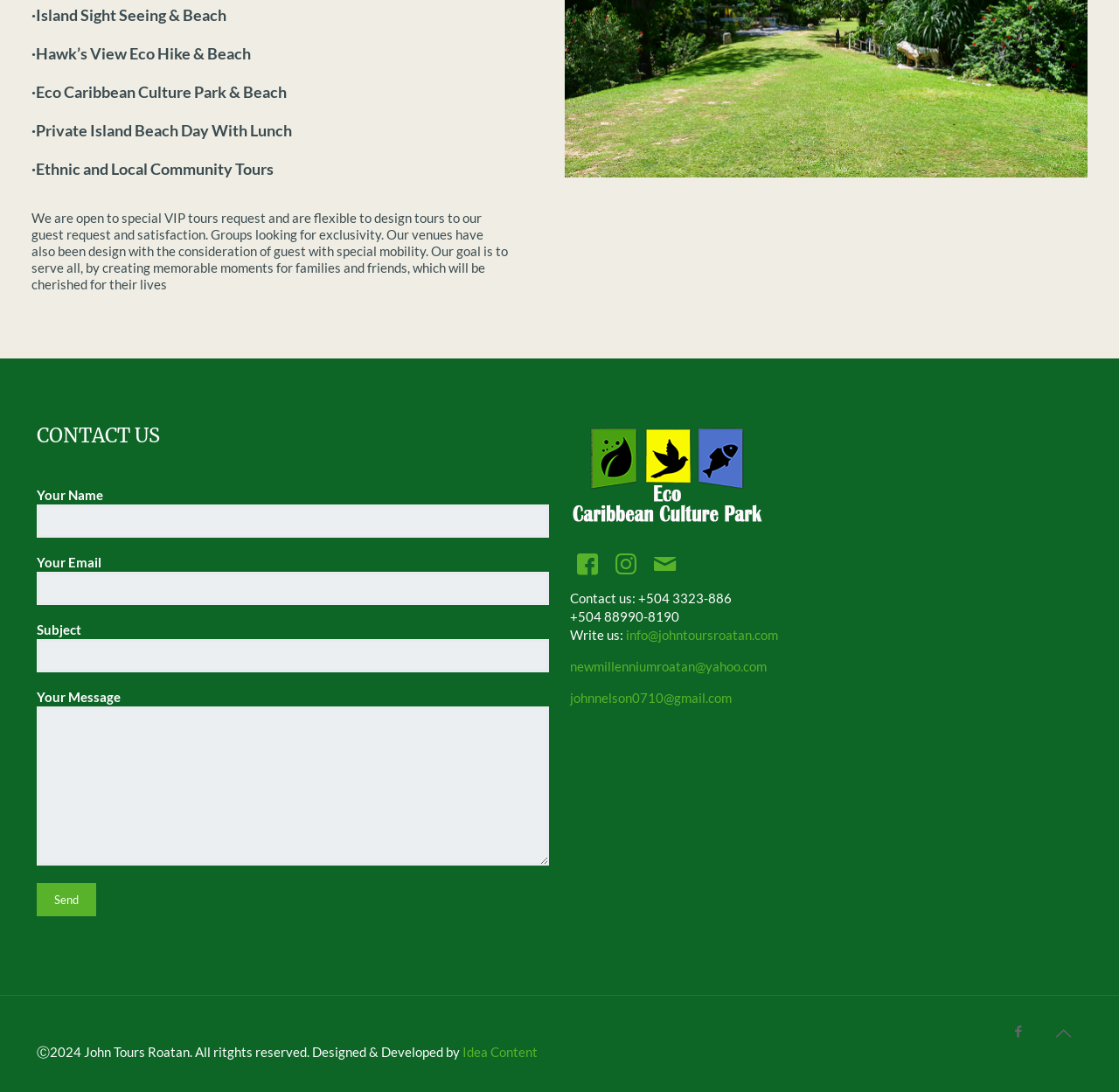What is the phone number to contact the tour operator?
Answer briefly with a single word or phrase based on the image.

+504 3323-886